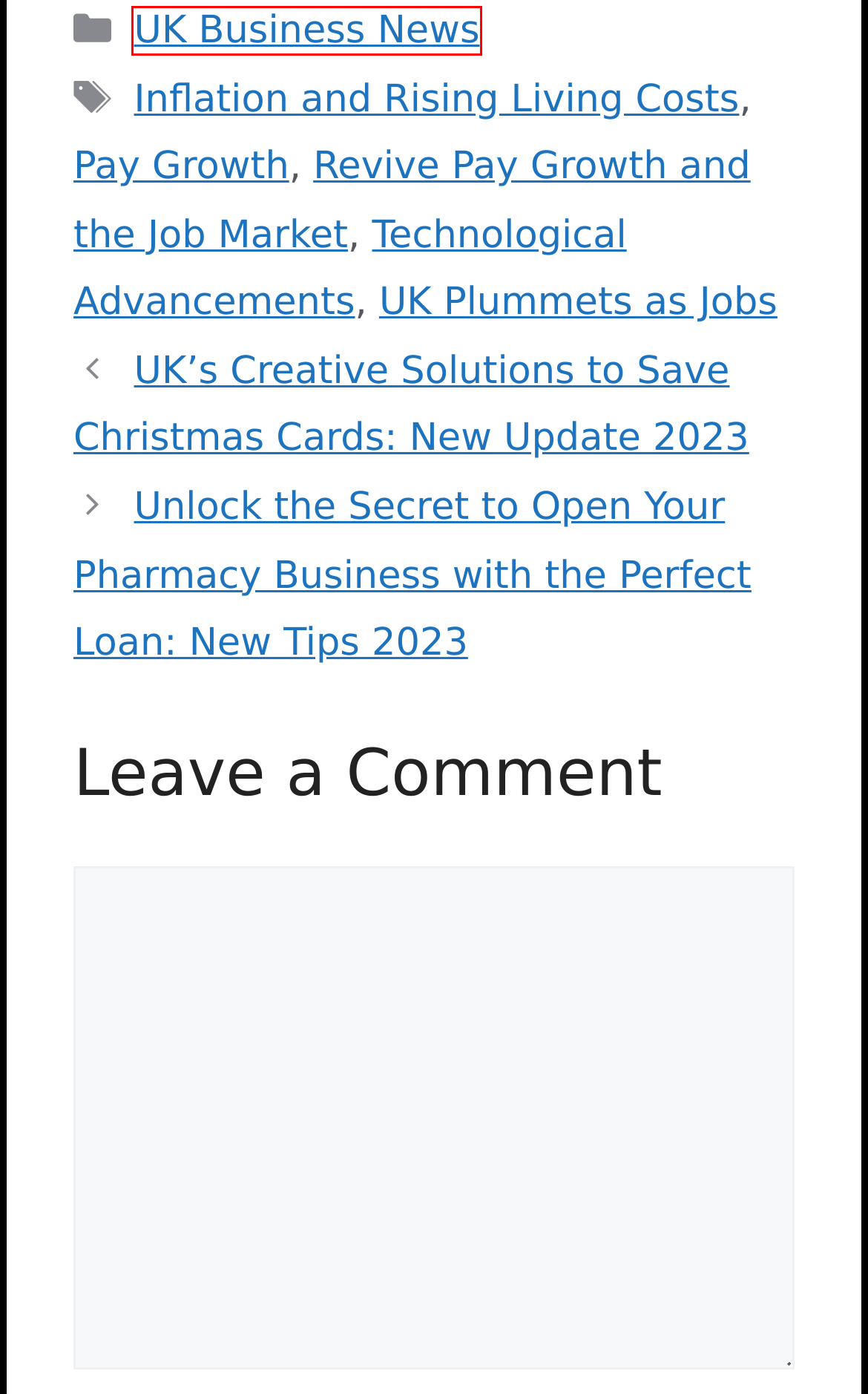Consider the screenshot of a webpage with a red bounding box and select the webpage description that best describes the new page that appears after clicking the element inside the red box. Here are the candidates:
A. Cookie Policy (EU) - putMoneyinto
B. UK Business News - putMoneyinto
C. UK Plummets as Jobs - putMoneyinto
D. 5 Surprising Ways to Save Money on Your Energy Bills Today - putMoneyinto
E. Unlock the Secret to Open Your Pharmacy Business with the Perfect Loan: New Tips 2023 - putMoneyinto
F. mrsuns - putMoneyinto
G. Revive Pay Growth and the Job Market - putMoneyinto
H. Technological Advancements - putMoneyinto

B